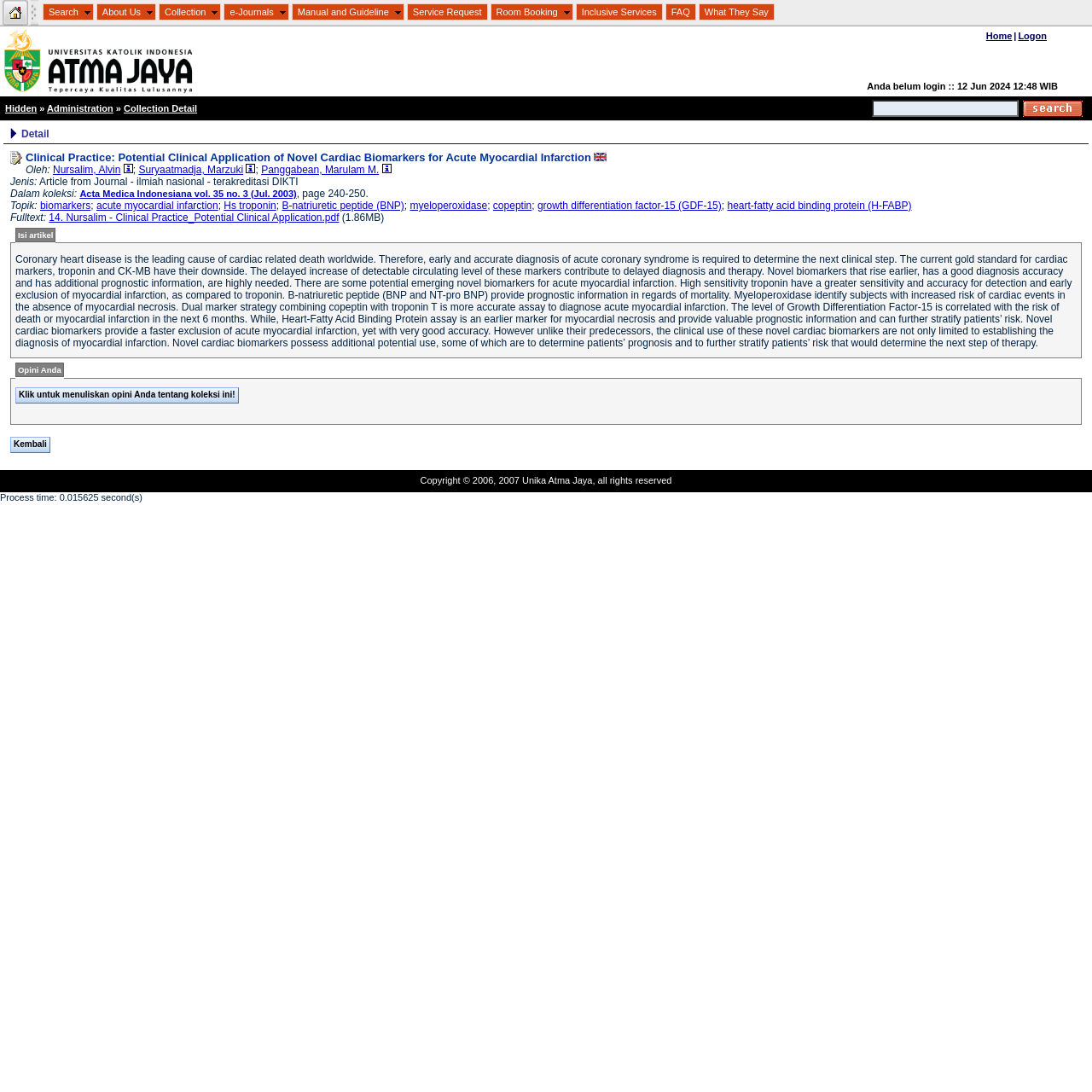What is the position of the 'Administration' link?
Please respond to the question with a detailed and informative answer.

By comparing the y-coordinates of the bounding boxes of the 'Hidden' and 'Administration' links, it can be seen that the 'Administration' link is located below the 'Hidden' link.